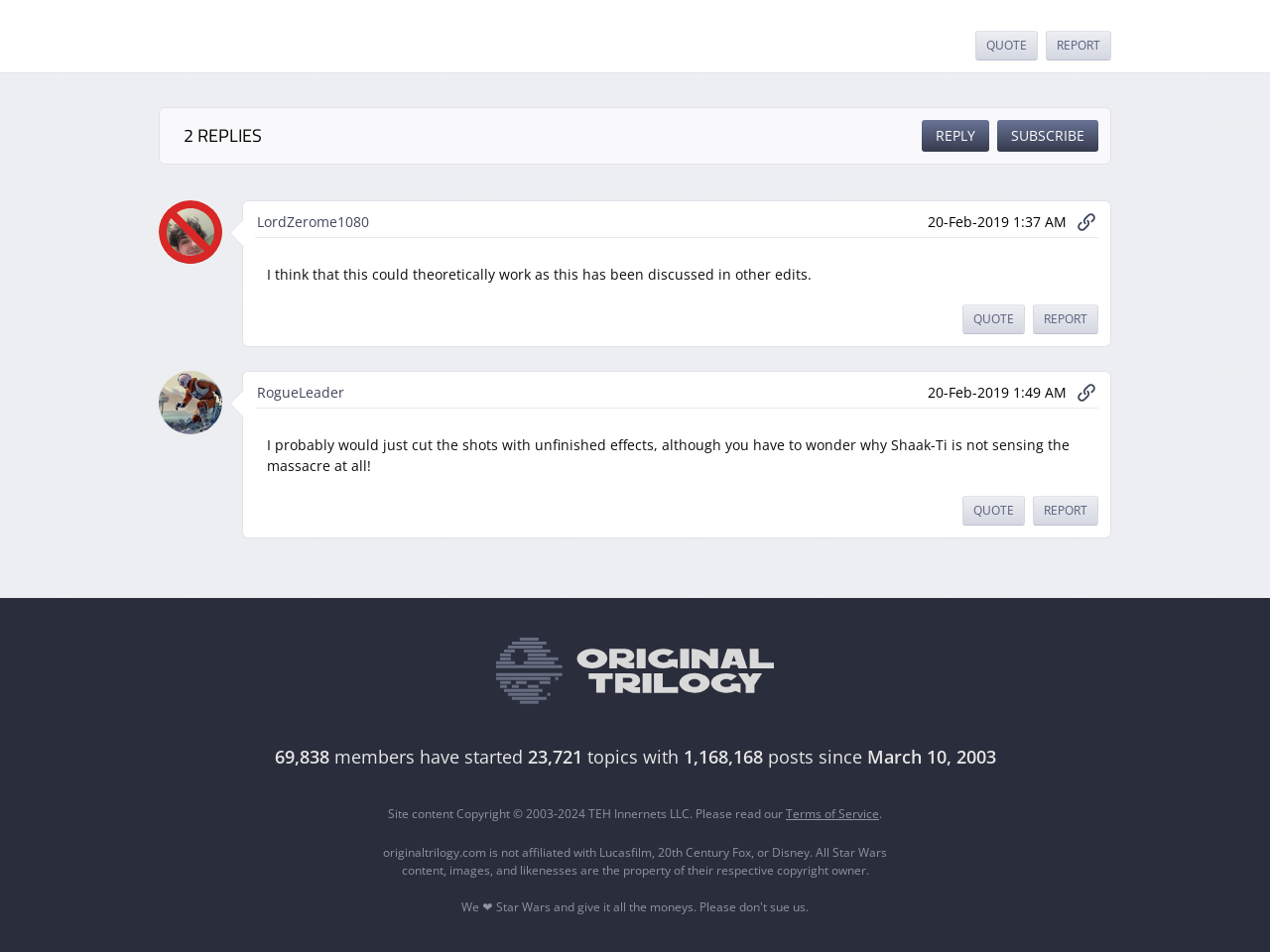Locate the bounding box of the UI element described in the following text: "ABW to DOTM".

None